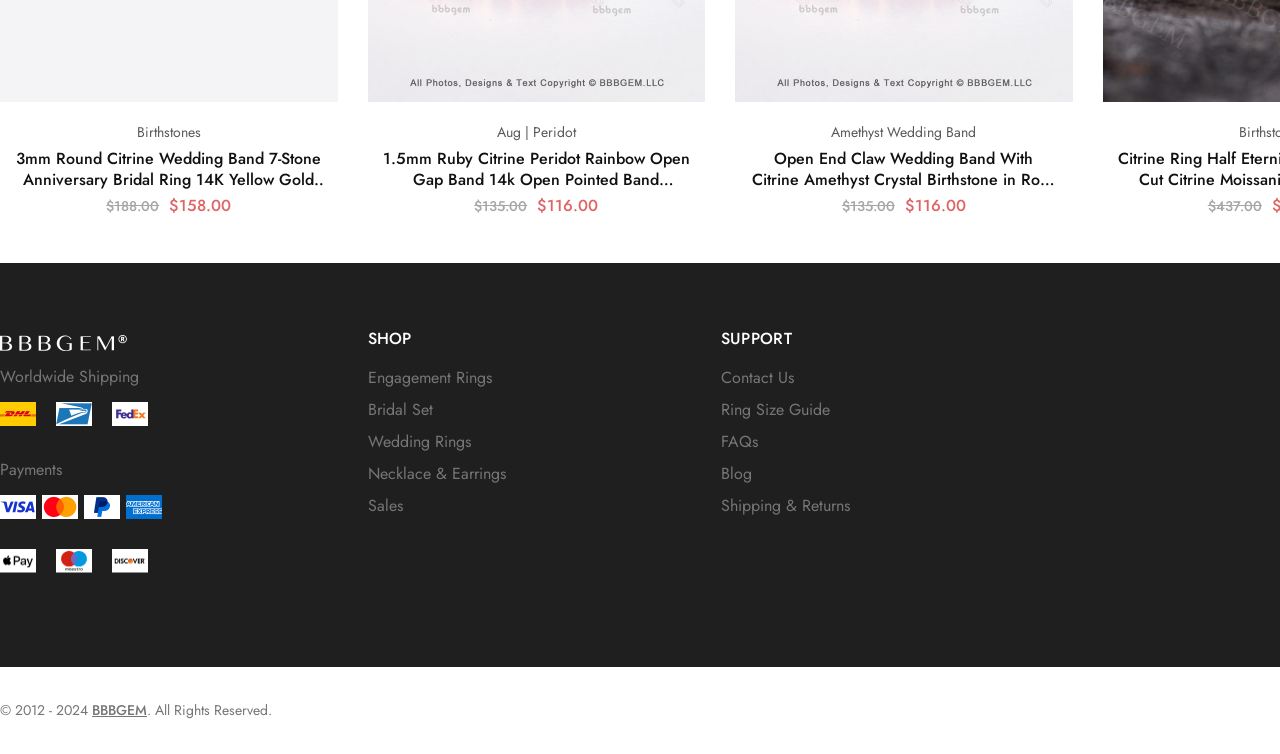Given the element description "BBBGEM", identify the bounding box of the corresponding UI element.

[0.072, 0.928, 0.115, 0.955]